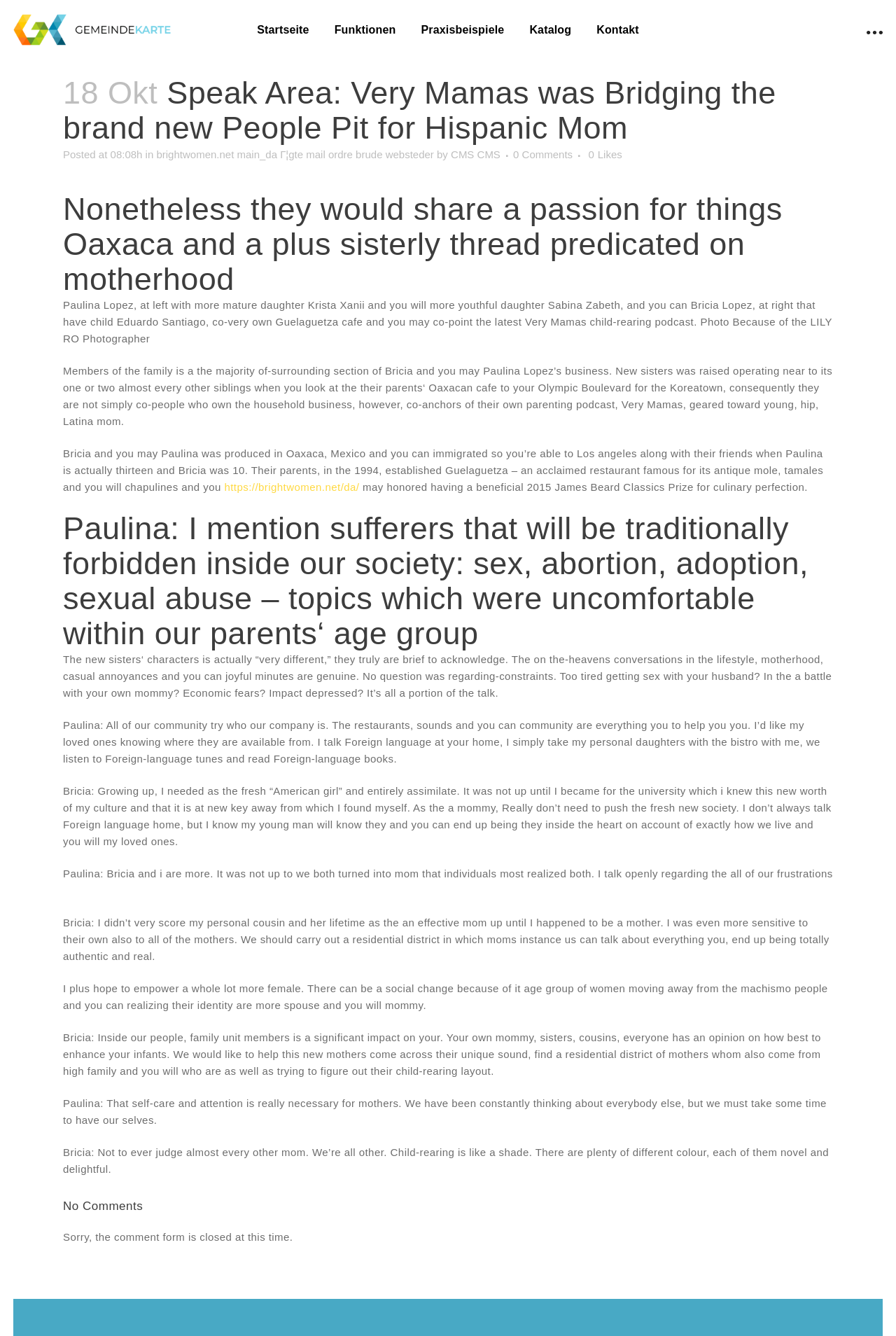Identify the bounding box coordinates for the region of the element that should be clicked to carry out the instruction: "Click the 'Startseite' link". The bounding box coordinates should be four float numbers between 0 and 1, i.e., [left, top, right, bottom].

[0.273, 0.0, 0.359, 0.045]